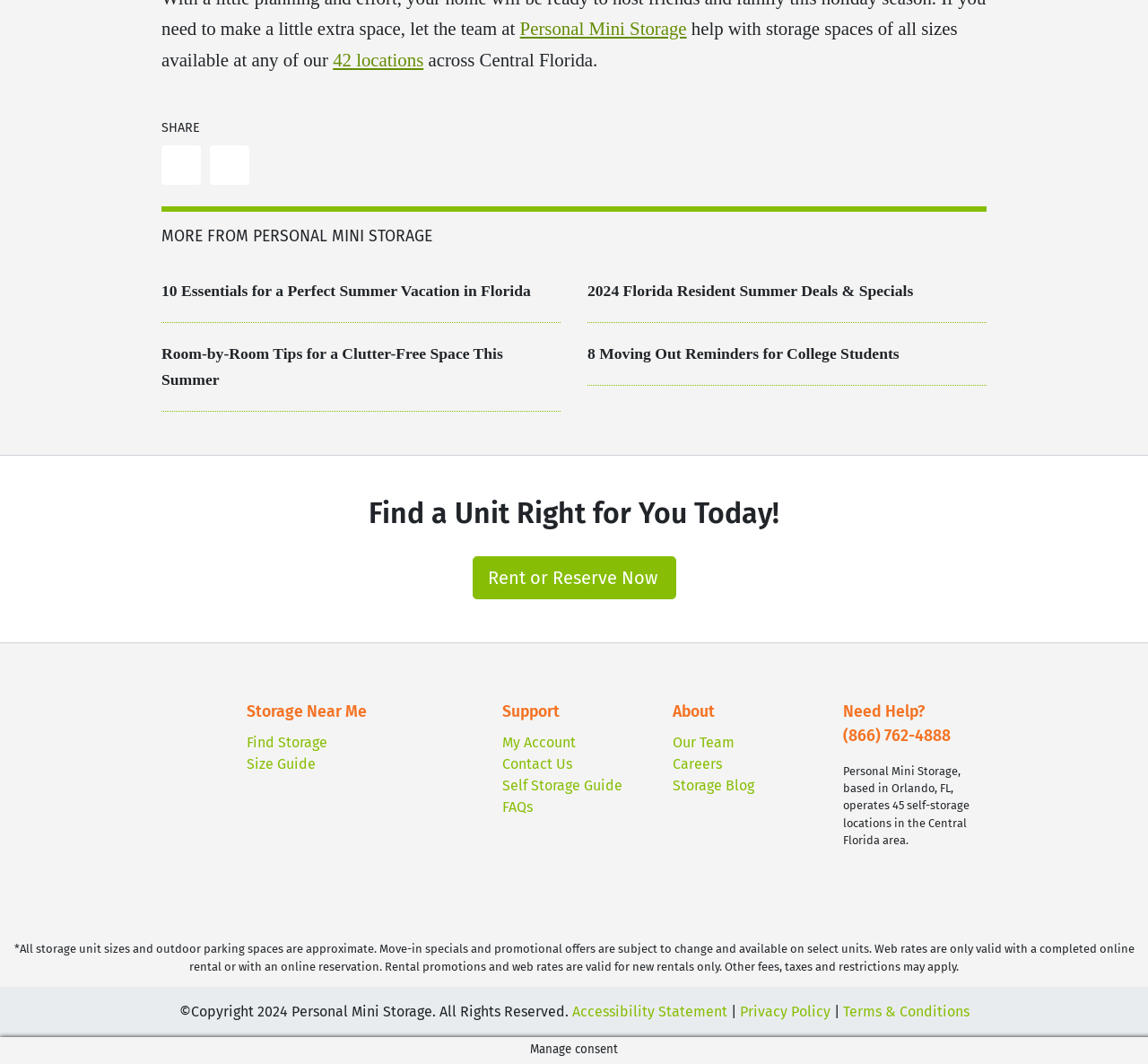Locate the bounding box coordinates for the element described below: "Proudly powered by WordPress". The coordinates must be four float values between 0 and 1, formatted as [left, top, right, bottom].

None